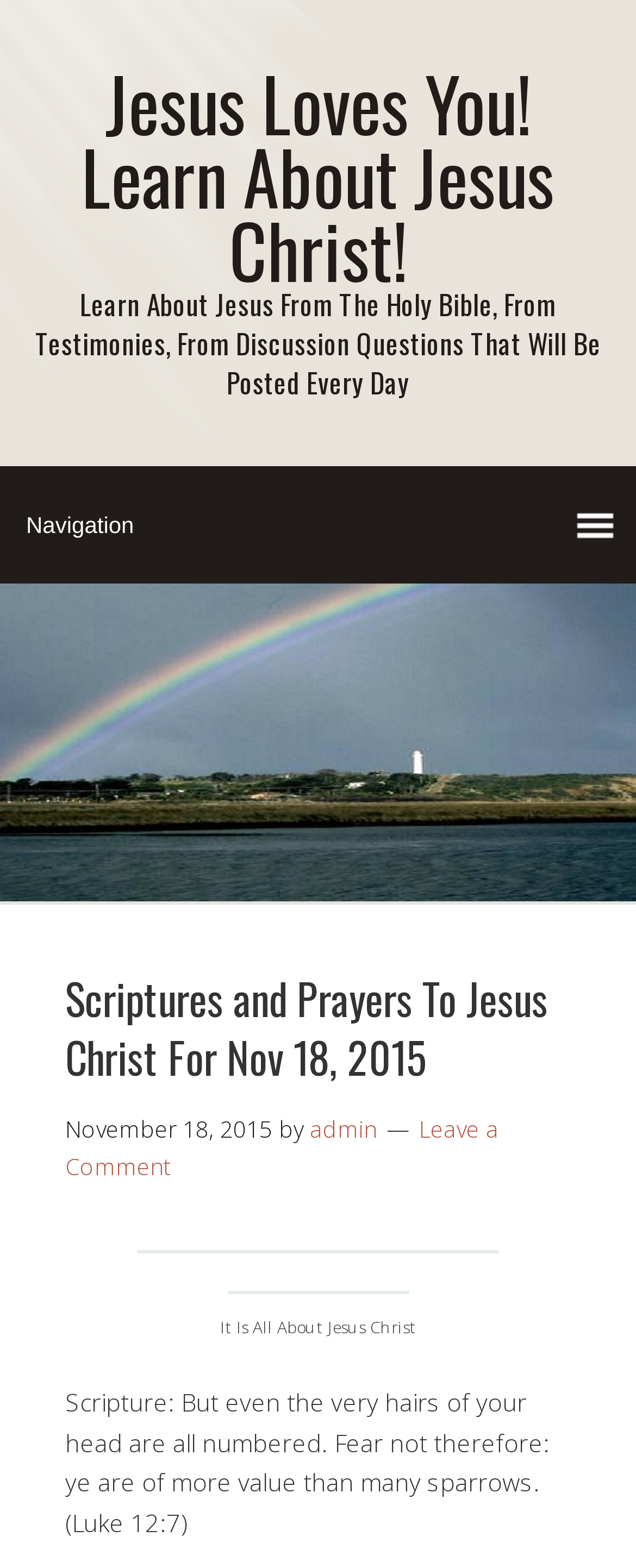What is the date of the scripture?
Refer to the screenshot and respond with a concise word or phrase.

Wednesday, November 18, 2015